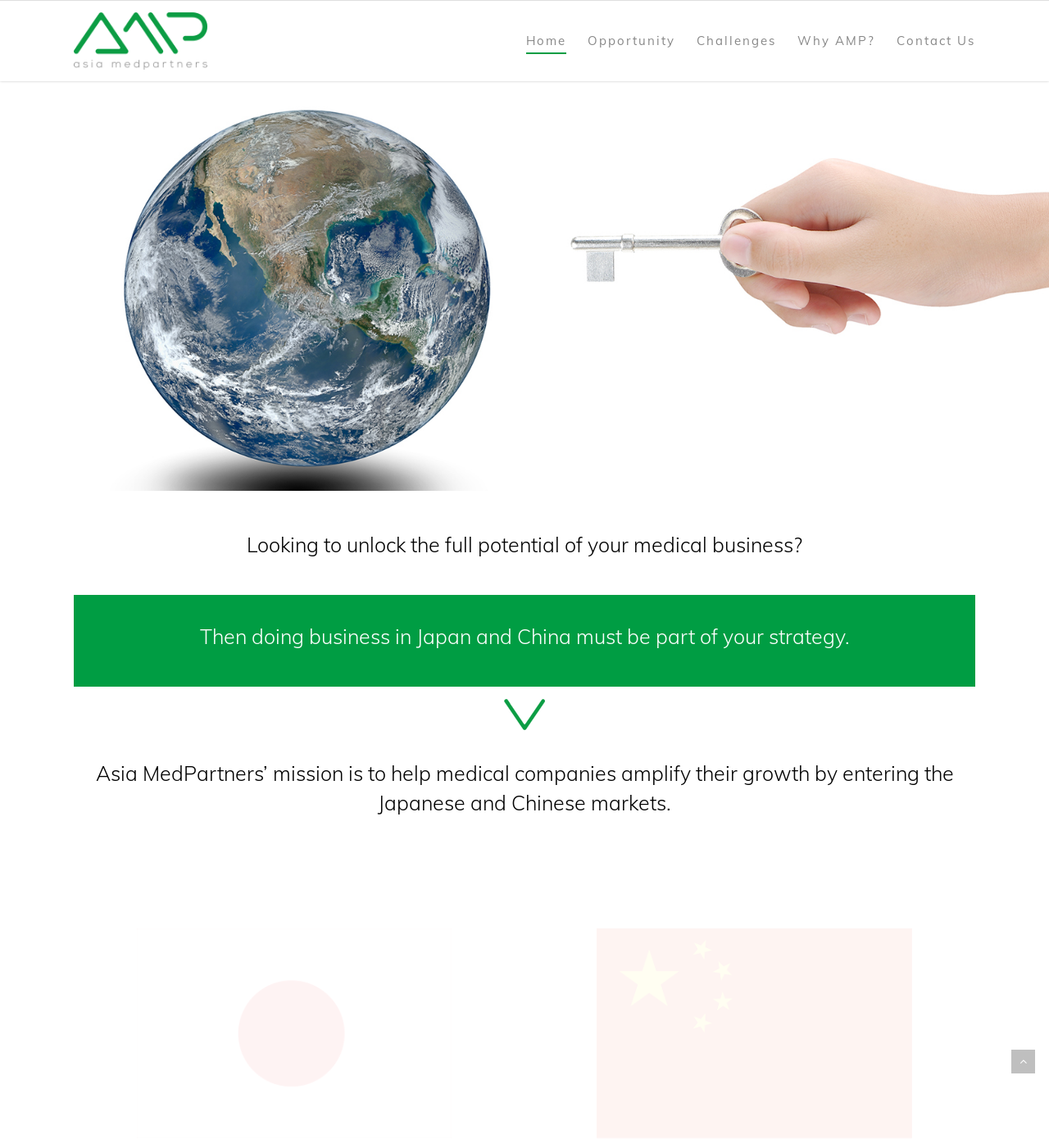Locate the bounding box for the described UI element: "Contact Us". Ensure the coordinates are four float numbers between 0 and 1, formatted as [left, top, right, bottom].

[0.855, 0.011, 0.93, 0.071]